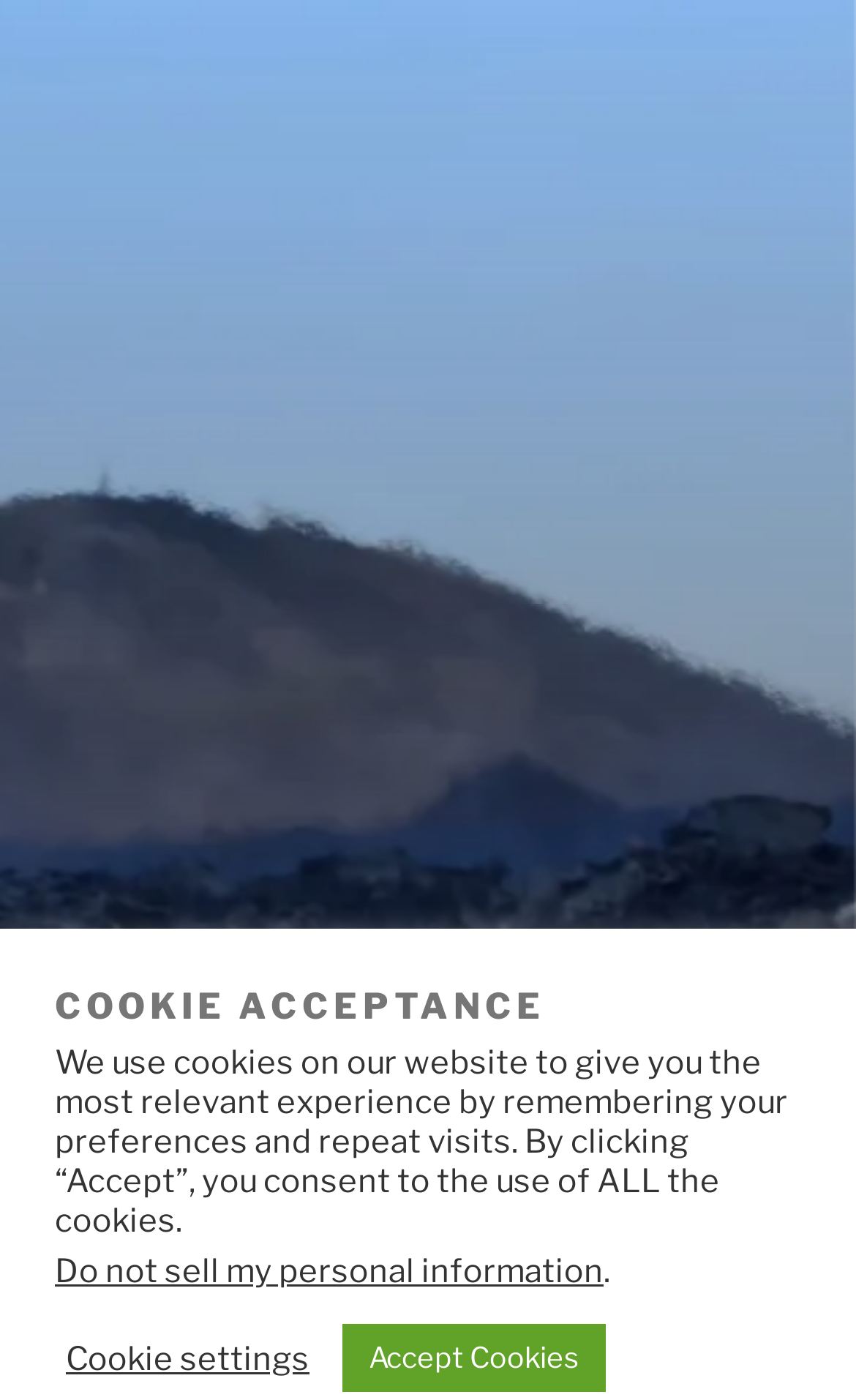What is the section below the main heading about?
Using the screenshot, give a one-word or short phrase answer.

Cookie acceptance